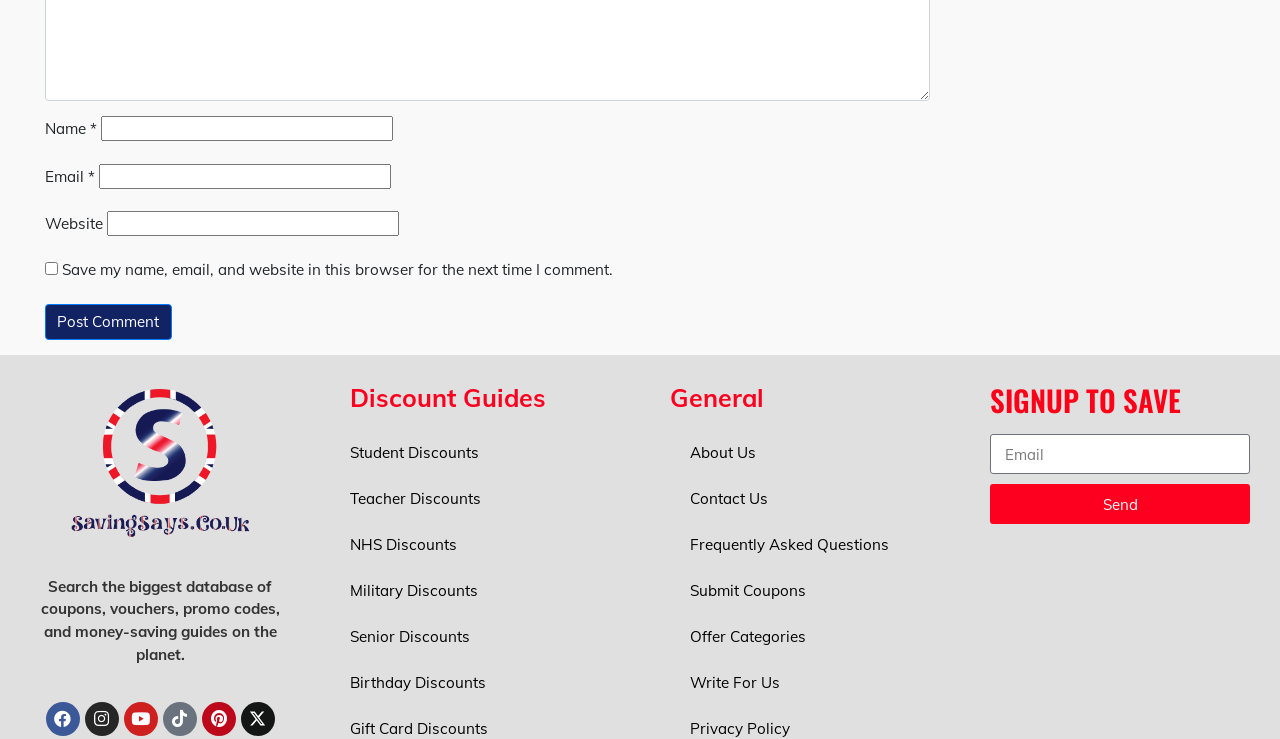Can you specify the bounding box coordinates of the area that needs to be clicked to fulfill the following instruction: "Search the website"?

[0.273, 0.582, 0.477, 0.645]